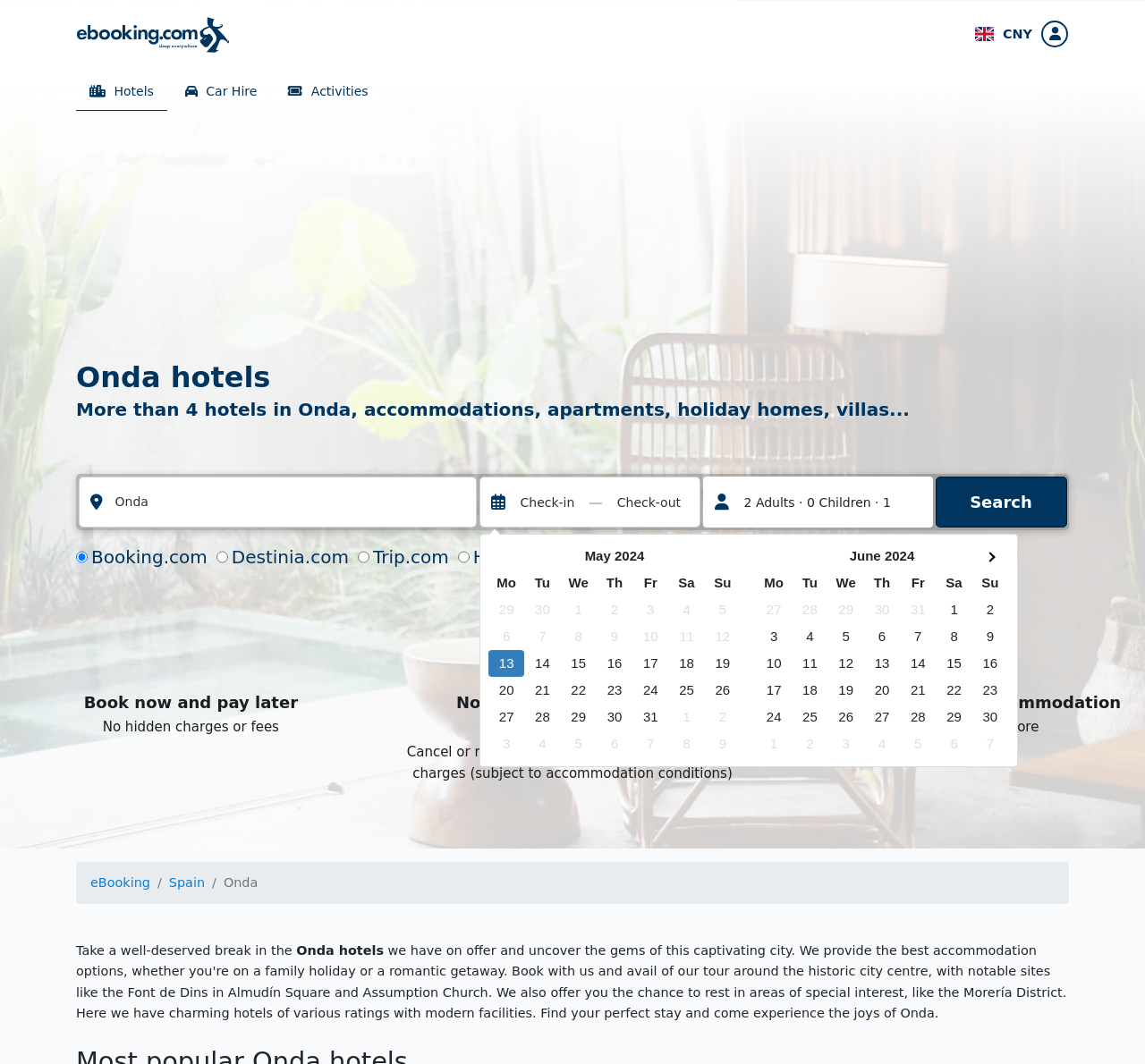What is the format of the calendar?
Using the image, provide a concise answer in one word or a short phrase.

Monthly